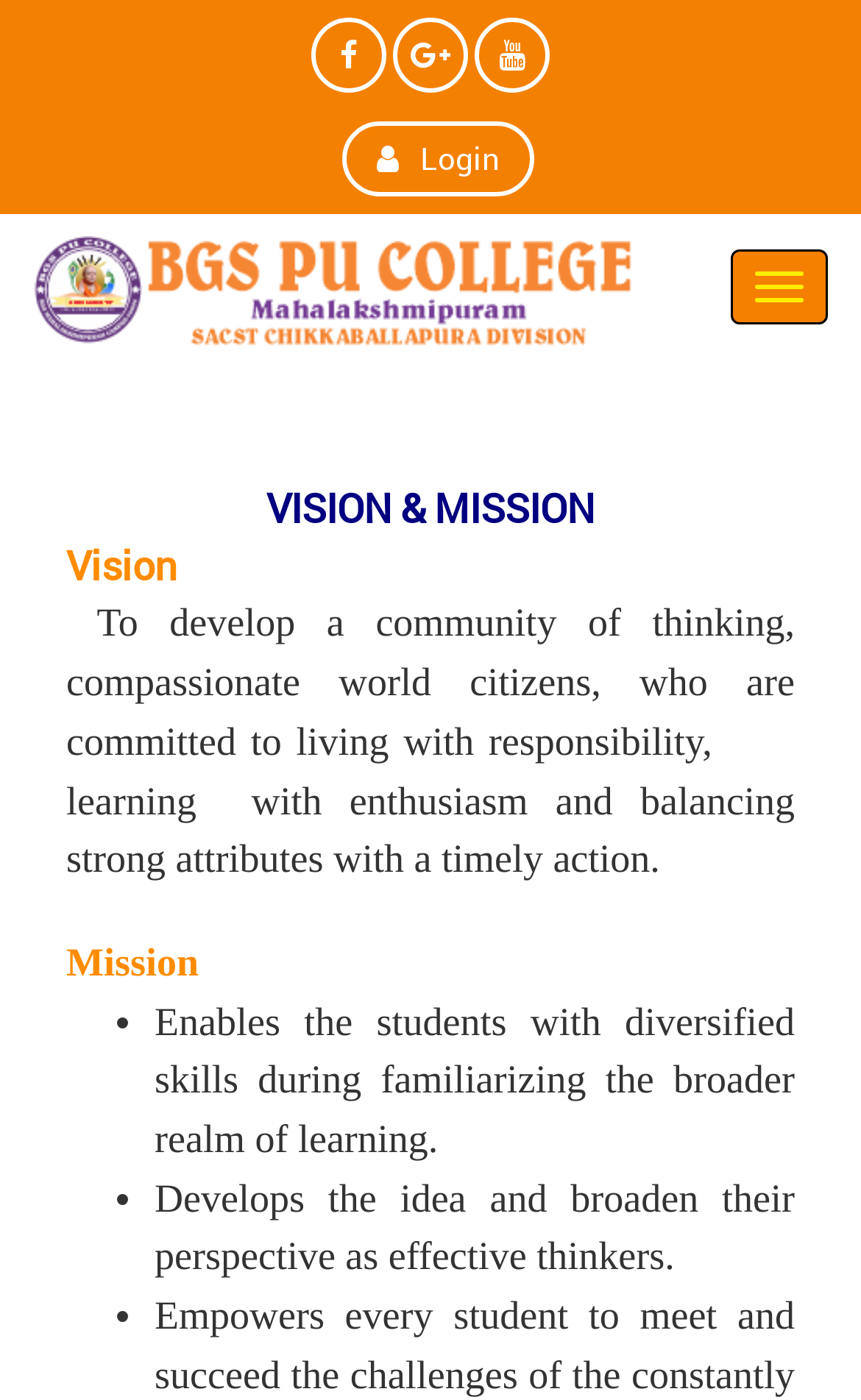Analyze the image and deliver a detailed answer to the question: What is the purpose of the organization?

The first mission statement listed is 'Enables the students with diversified skills during familiarizing the broader realm of learning.', which suggests that one of the purposes of the organization is to develop students with diversified skills.